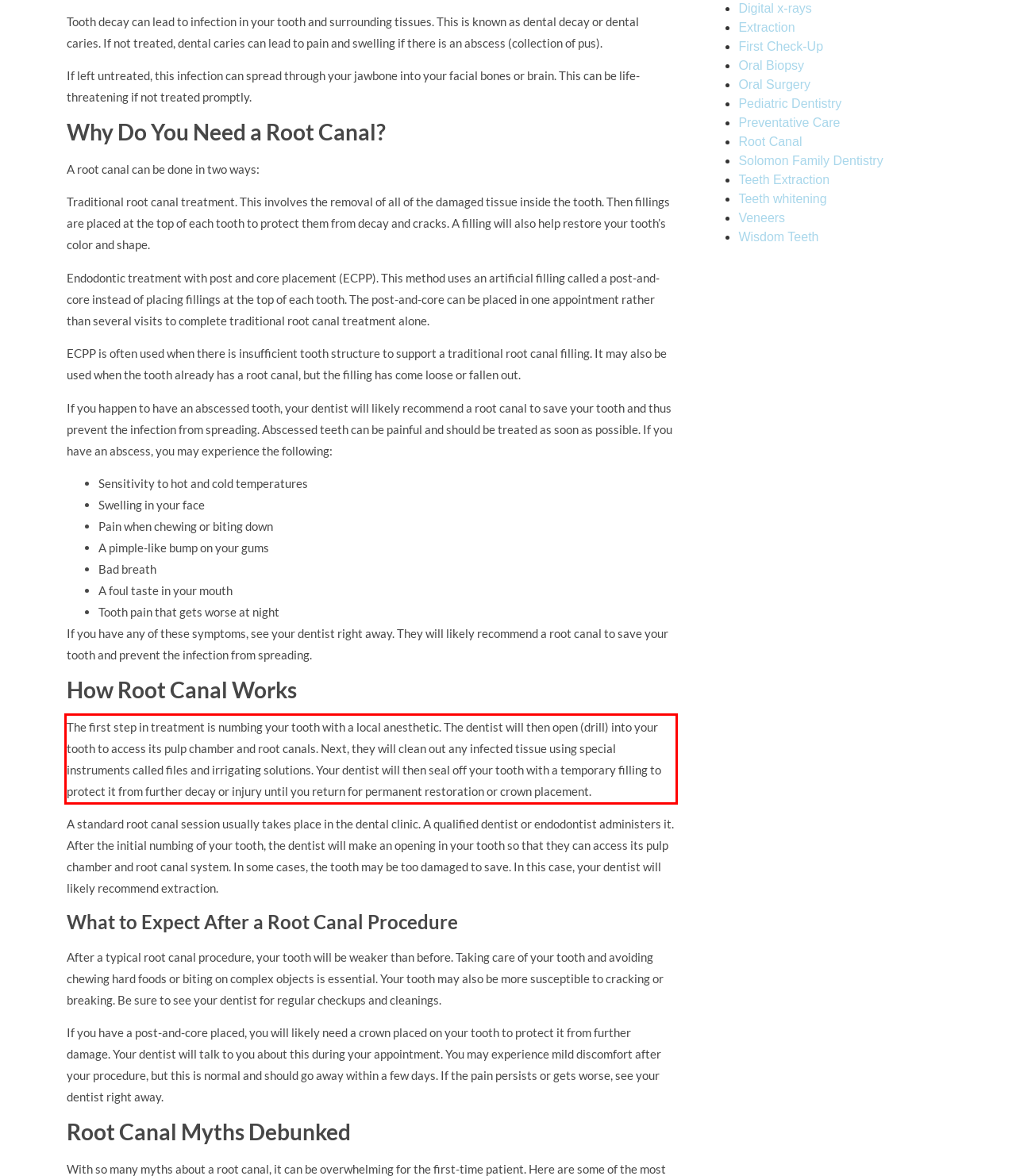Please take the screenshot of the webpage, find the red bounding box, and generate the text content that is within this red bounding box.

The first step in treatment is numbing your tooth with a local anesthetic. The dentist will then open (drill) into your tooth to access its pulp chamber and root canals. Next, they will clean out any infected tissue using special instruments called files and irrigating solutions. Your dentist will then seal off your tooth with a temporary filling to protect it from further decay or injury until you return for permanent restoration or crown placement.